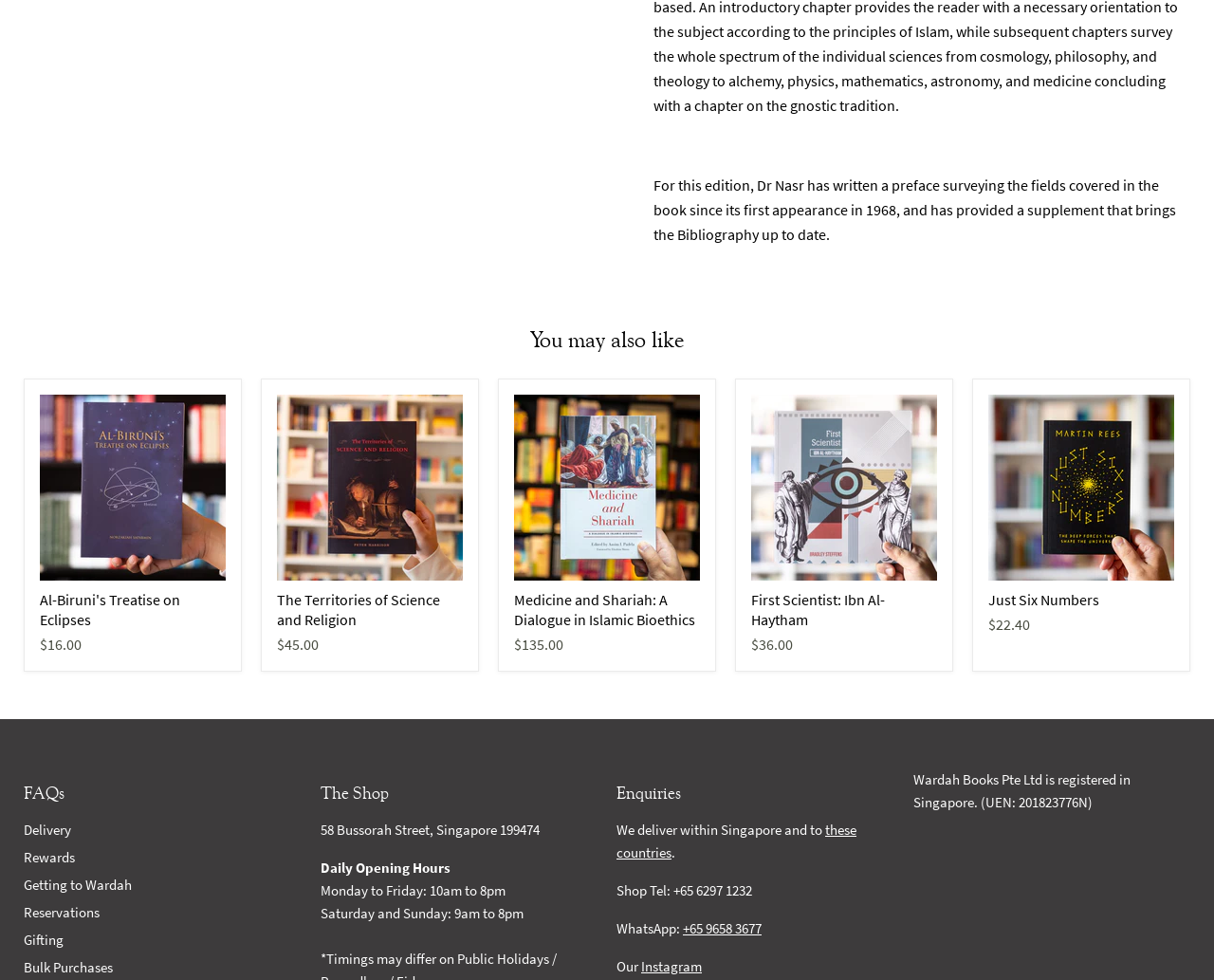Give the bounding box coordinates for the element described by: "Getting to Wardah".

[0.02, 0.845, 0.109, 0.863]